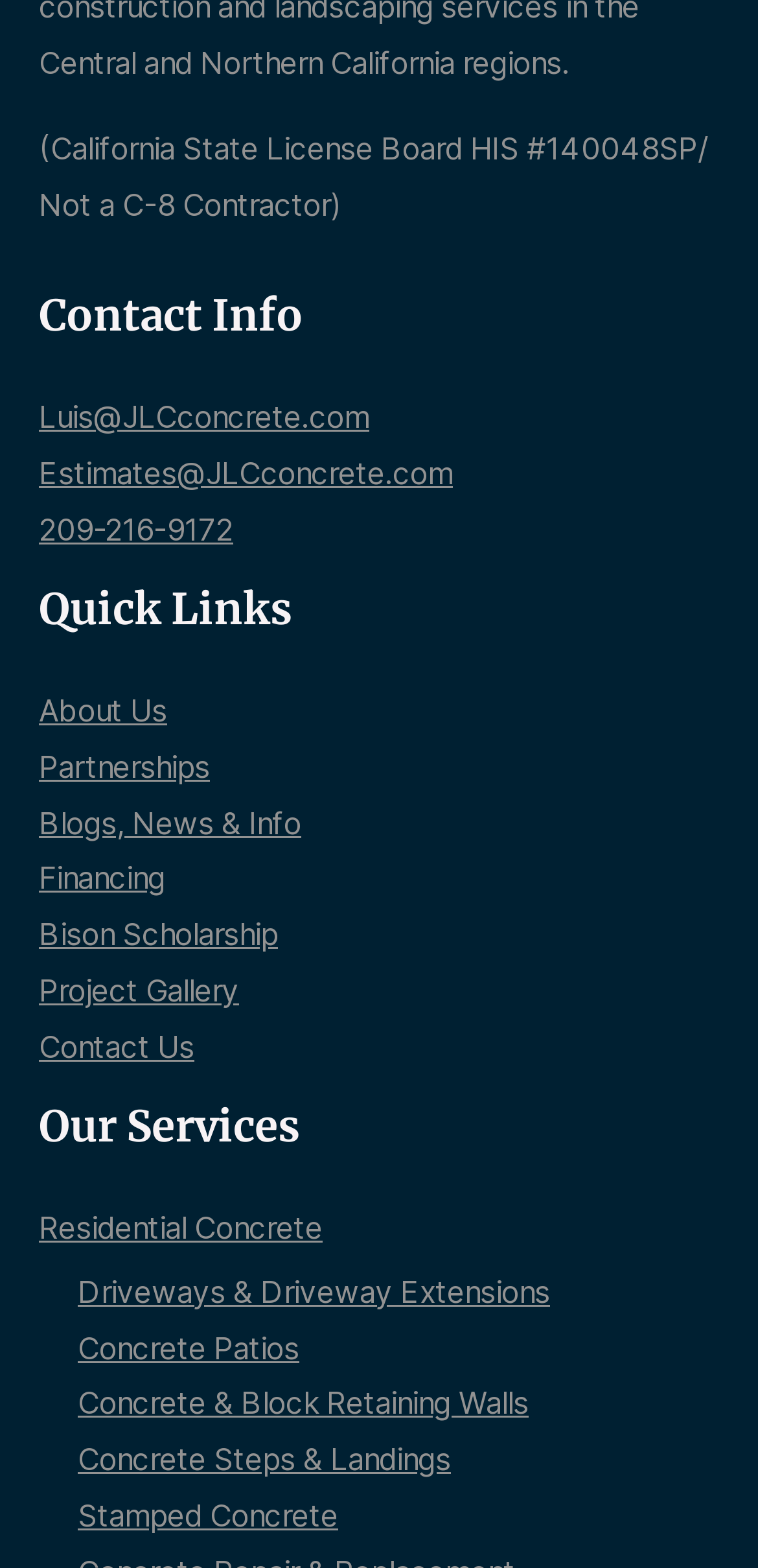Locate the bounding box coordinates of the element that should be clicked to execute the following instruction: "View contact information".

[0.051, 0.249, 0.949, 0.356]